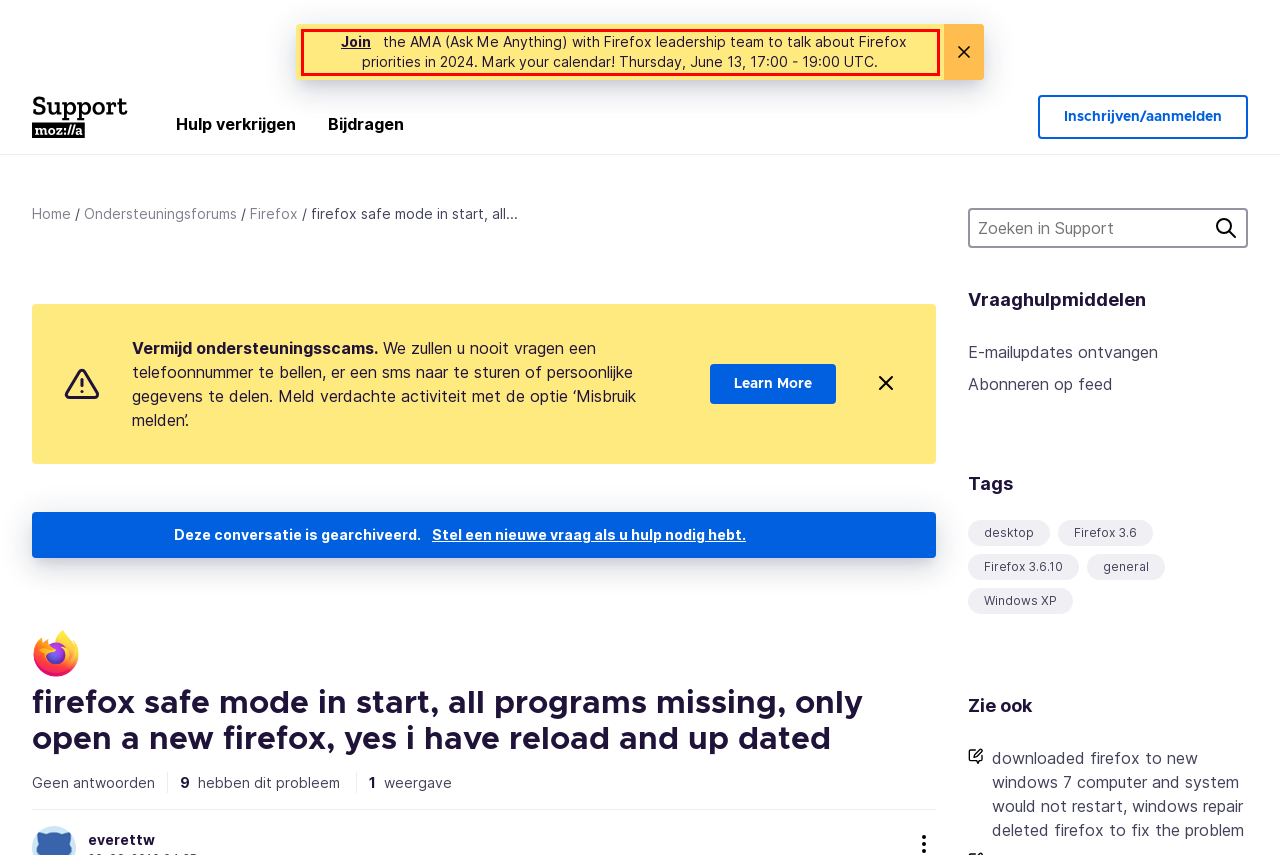Please identify and extract the text content from the UI element encased in a red bounding box on the provided webpage screenshot.

Join the AMA (Ask Me Anything) with Firefox leadership team to talk about Firefox priorities in 2024. Mark your calendar! Thursday, June 13, 17:00 - 19:00 UTC.